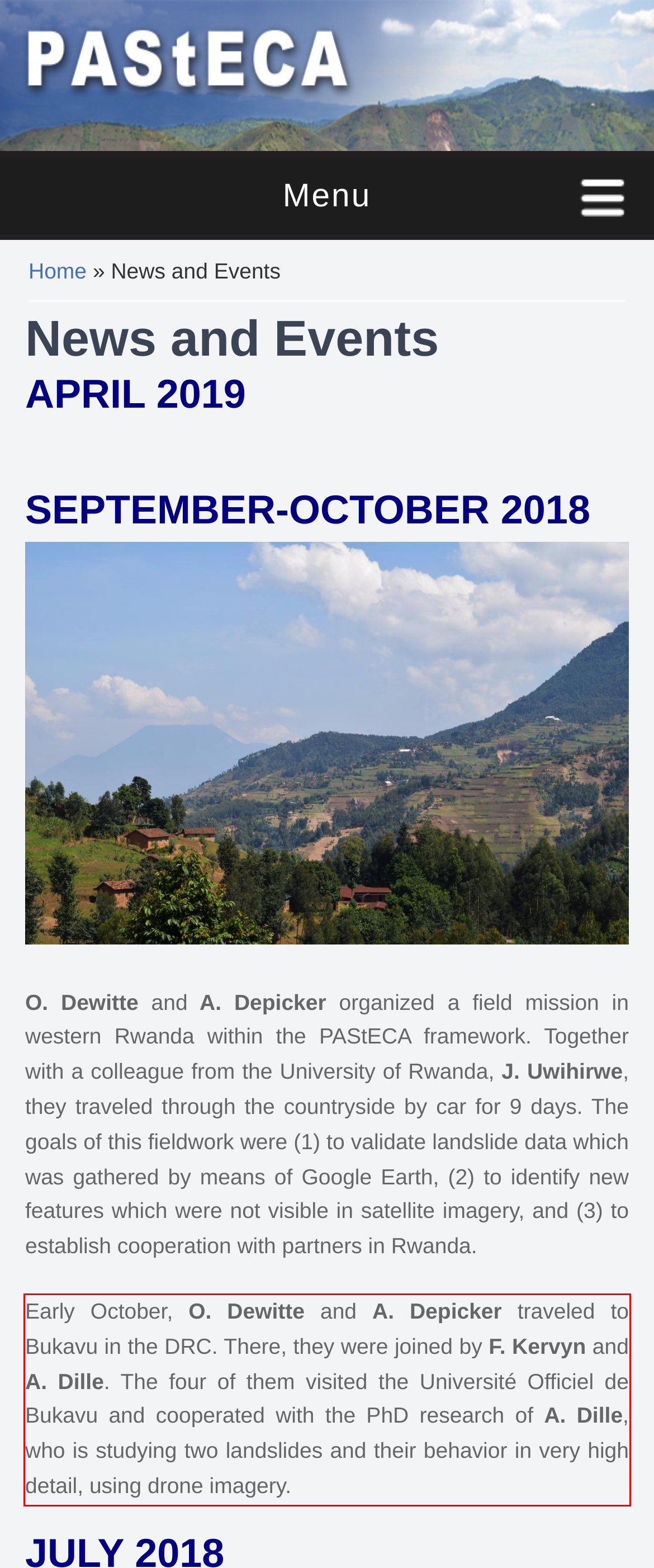Observe the screenshot of the webpage, locate the red bounding box, and extract the text content within it.

Early October, O. Dewitte and A. Depicker traveled to Bukavu in the DRC. There, they were joined by F. Kervyn and A. Dille. The four of them visited the Université Officiel de Bukavu and cooperated with the PhD research of A. Dille, who is studying two landslides and their behavior in very high detail, using drone imagery.